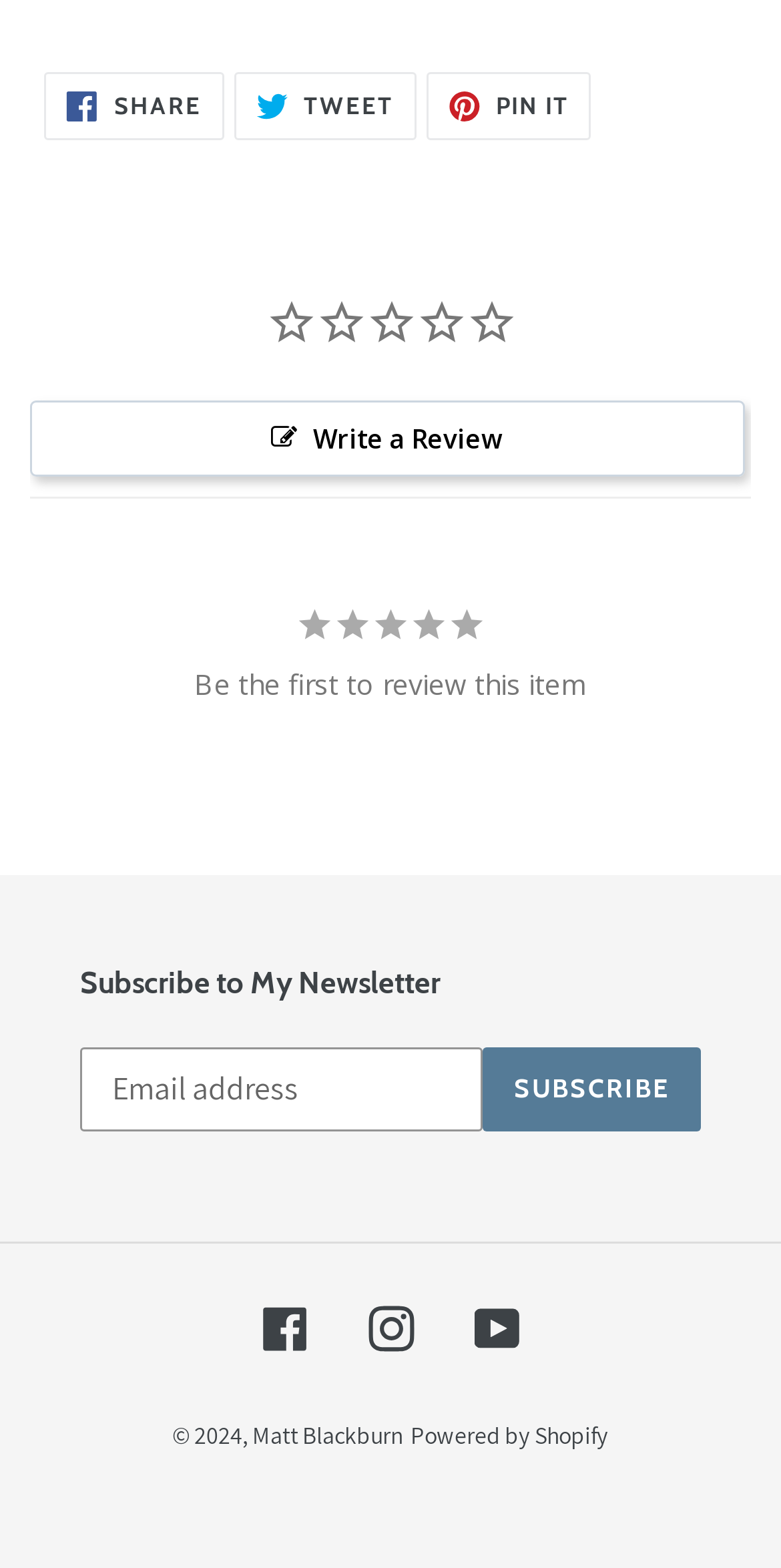What is the platform that powers the webpage?
Provide a short answer using one word or a brief phrase based on the image.

Shopify